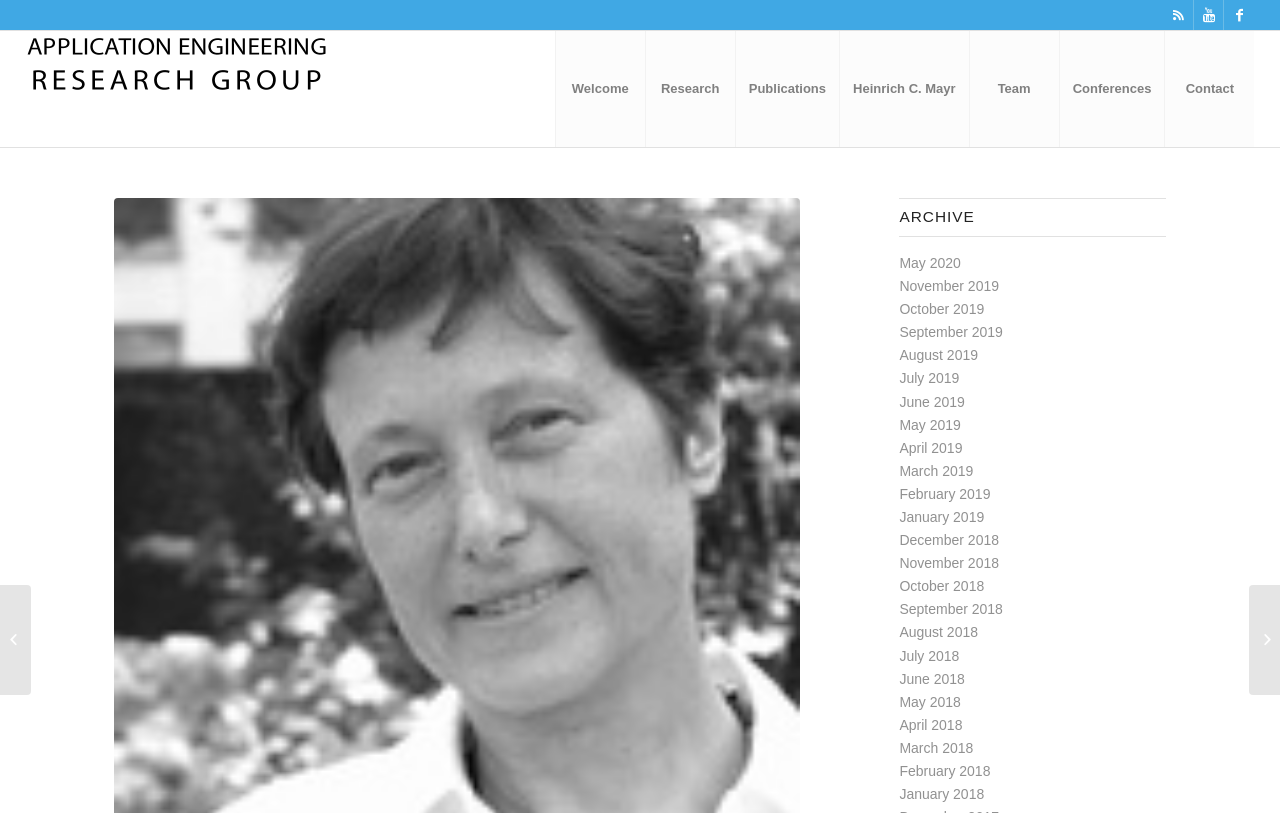Locate the bounding box coordinates of the clickable region to complete the following instruction: "Click on the 'Conferences' link."

[0.827, 0.038, 0.91, 0.181]